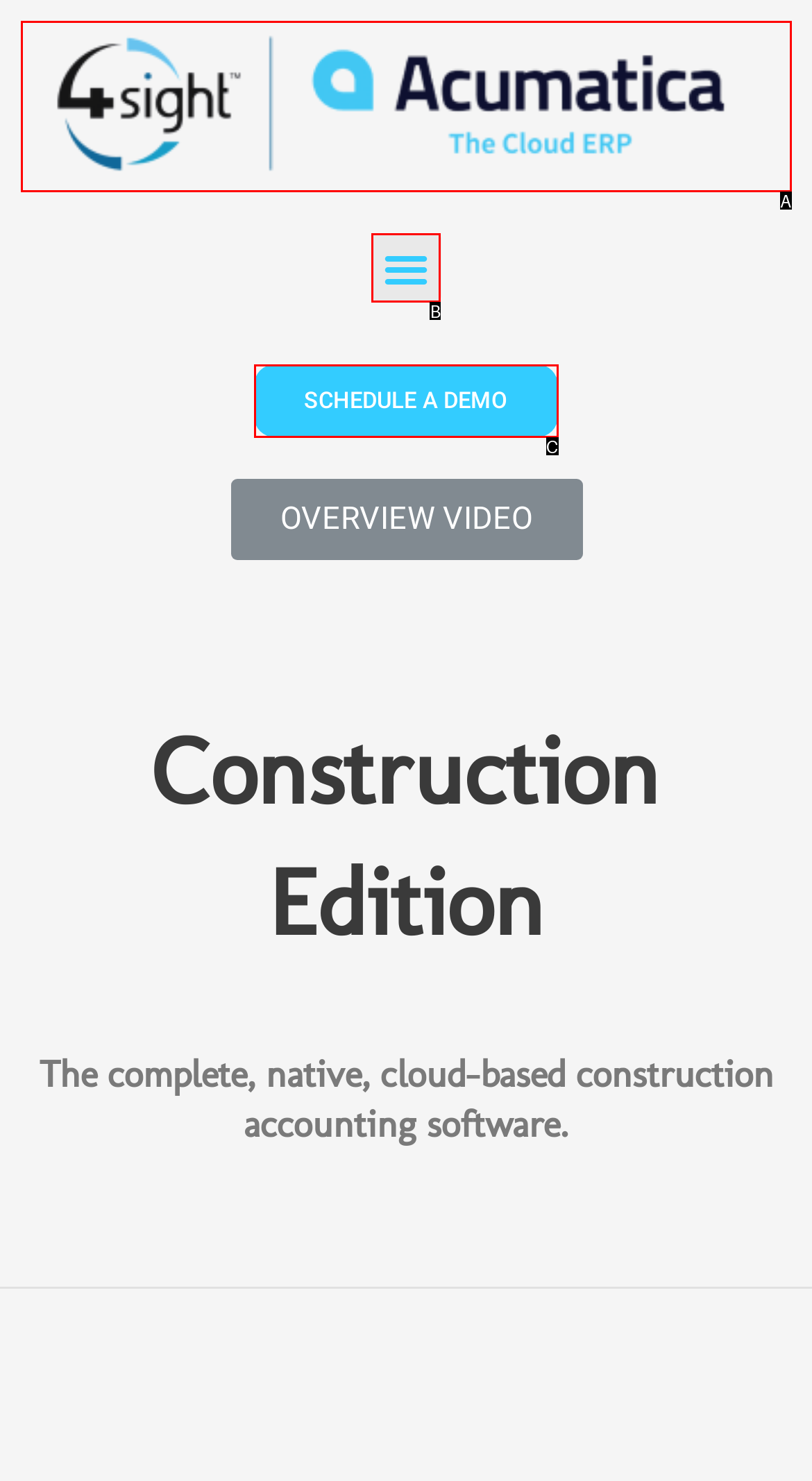With the description: Managing a Successful Business Project, find the option that corresponds most closely and answer with its letter directly.

None